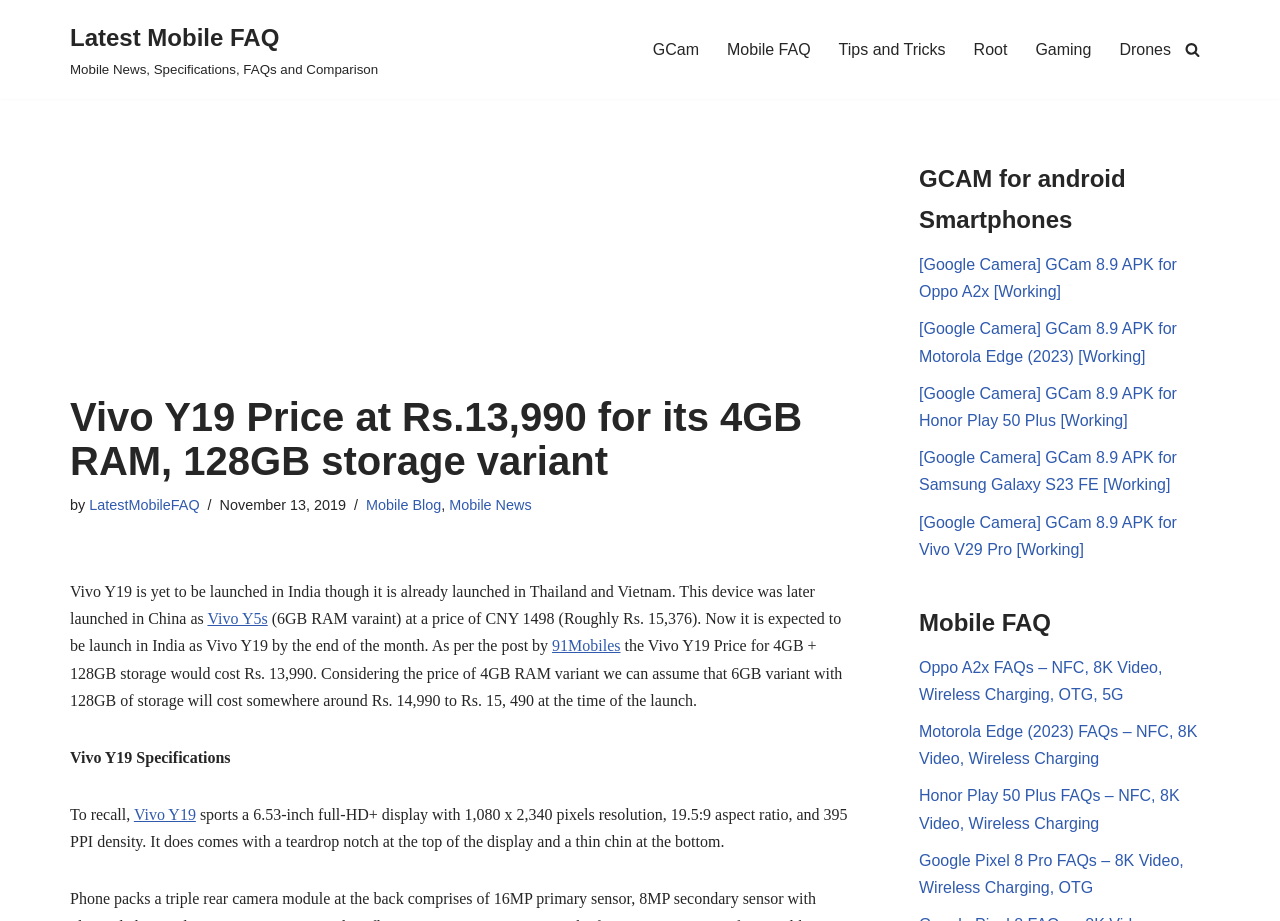Identify the bounding box coordinates for the region to click in order to carry out this instruction: "Visit the 'Mobile FAQ' page". Provide the coordinates using four float numbers between 0 and 1, formatted as [left, top, right, bottom].

[0.568, 0.04, 0.633, 0.068]